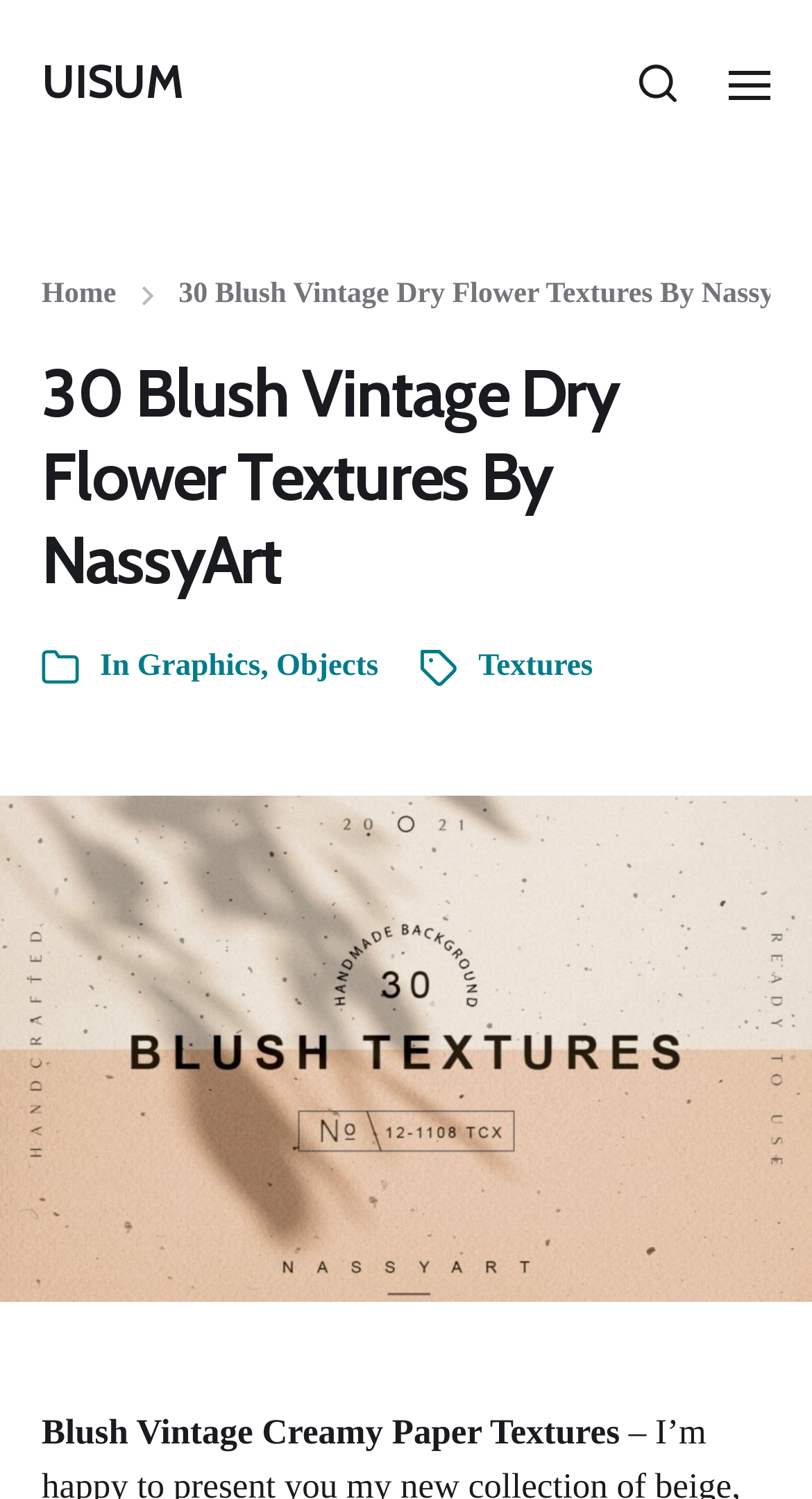Answer the question with a brief word or phrase:
What is the category of the product?

Textures